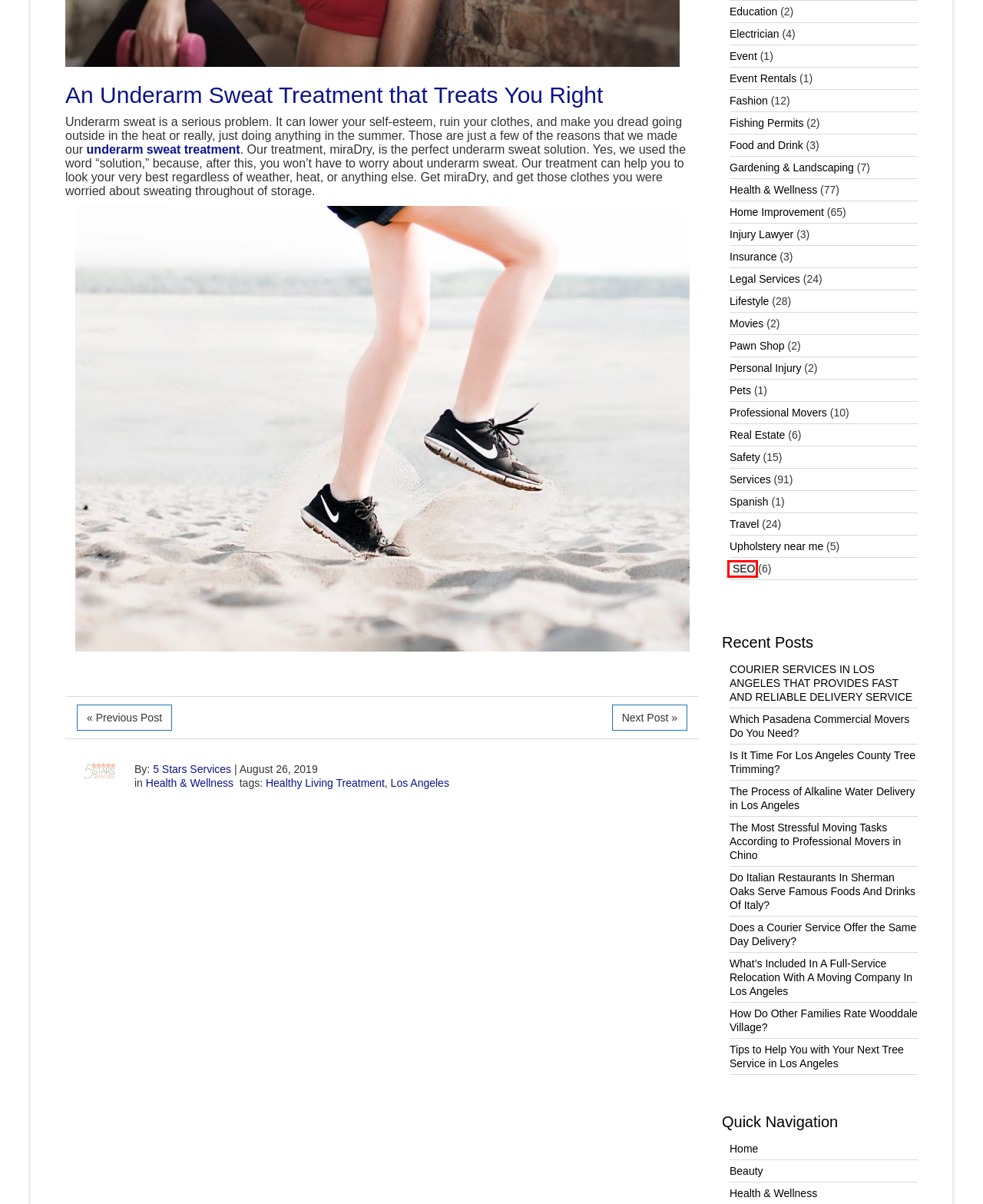Examine the screenshot of the webpage, which includes a red bounding box around an element. Choose the best matching webpage description for the page that will be displayed after clicking the element inside the red bounding box. Here are the candidates:
A. SEO Archives - 5 Stars Services Blog
B. Fishing Permits Archives - 5 Stars Services Blog
C. Fashion Archives - 5 Stars Services Blog
D. Event Rentals Archives - 5 Stars Services Blog
E. Personal Injury Archives - 5 Stars Services Blog
F. How Do Other Families Rate Our AZ Retirement Communities?
G. Courier Services in Los Angeles That Provides Fast and Reliable Delivery Service
H. Pets Archives - 5 Stars Services Blog

A